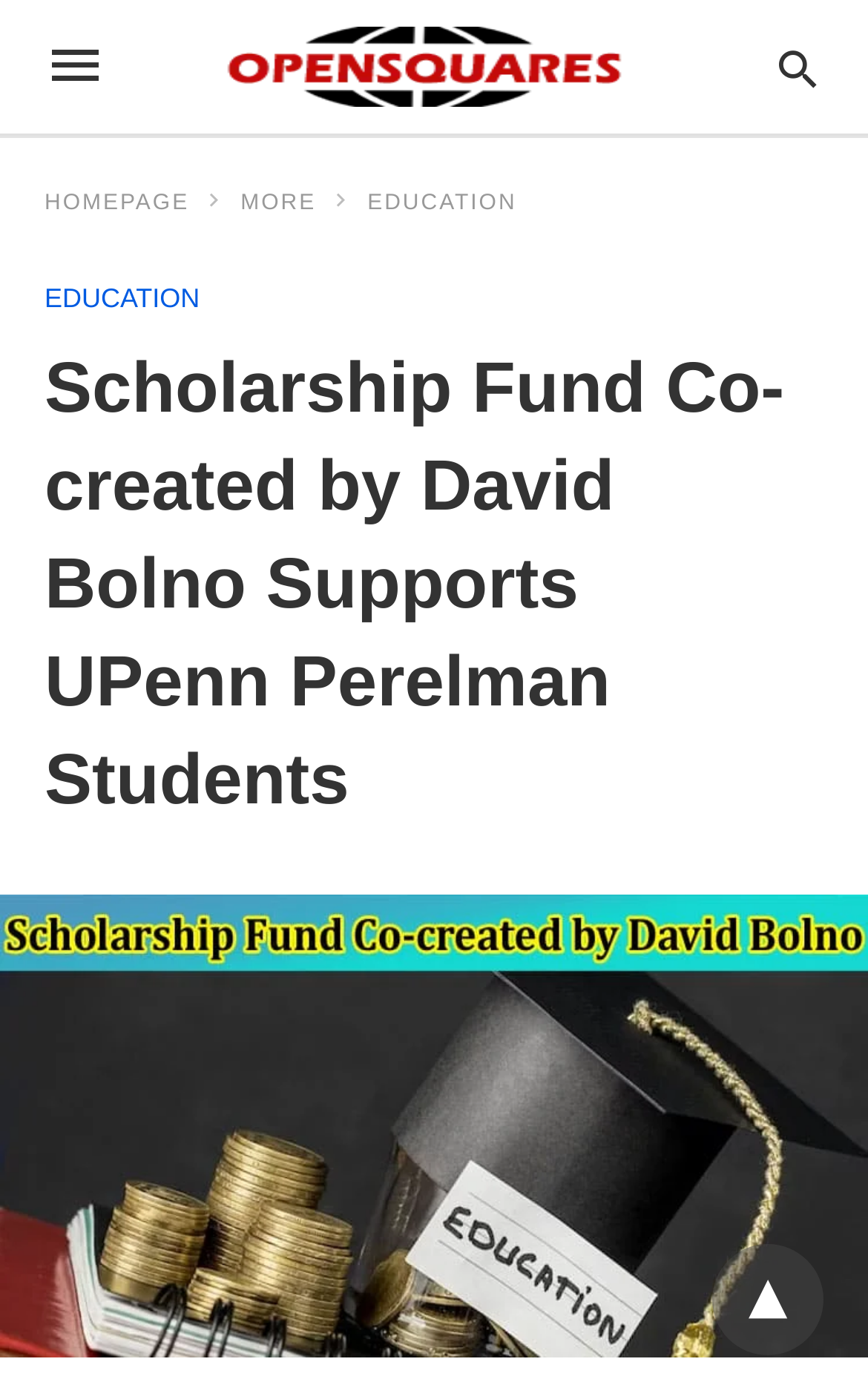Answer the question below with a single word or a brief phrase: 
What is the topic of the main article?

Scholarship Fund